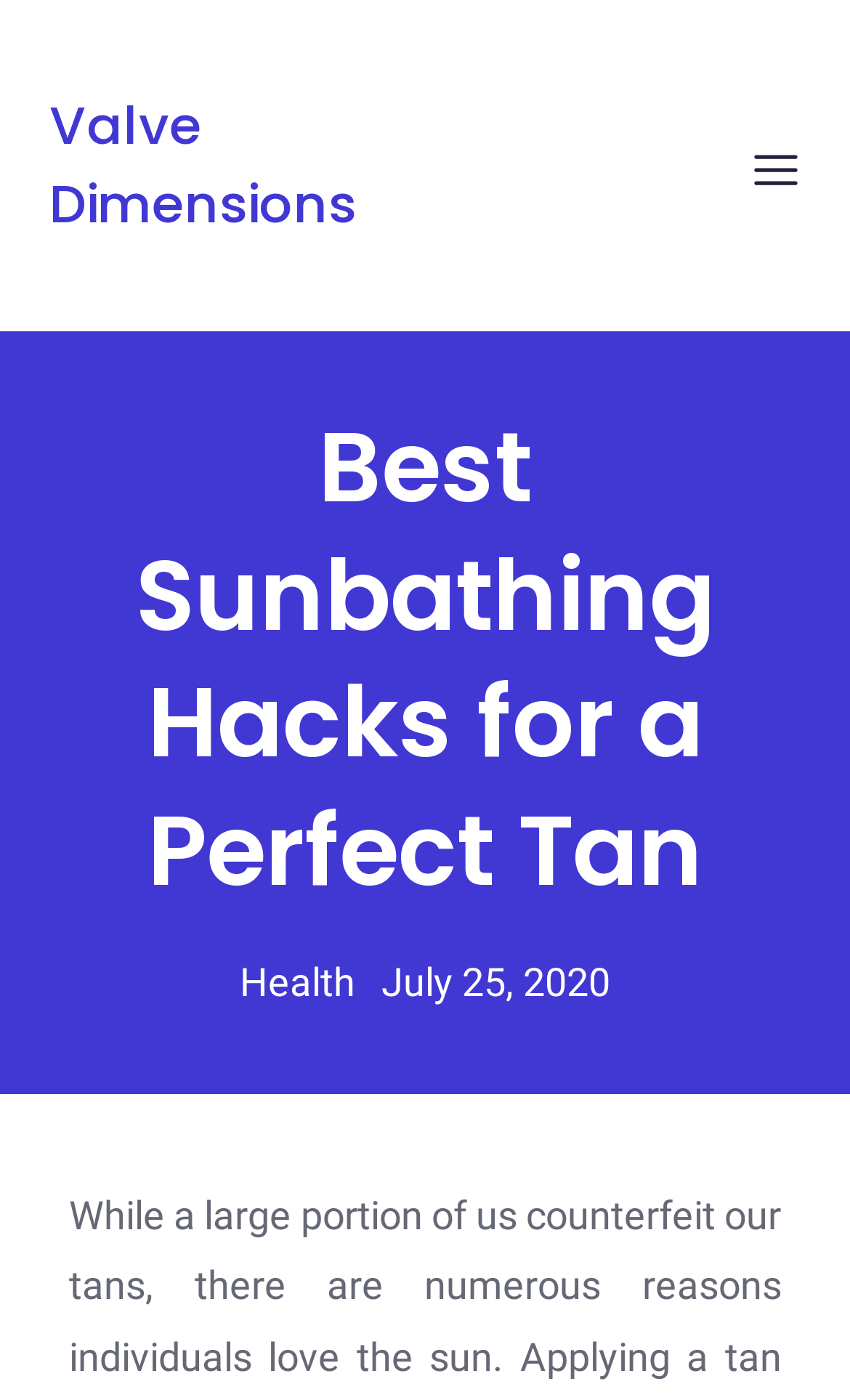Locate the heading on the webpage and return its text.

Best Sunbathing Hacks for a Perfect Tan